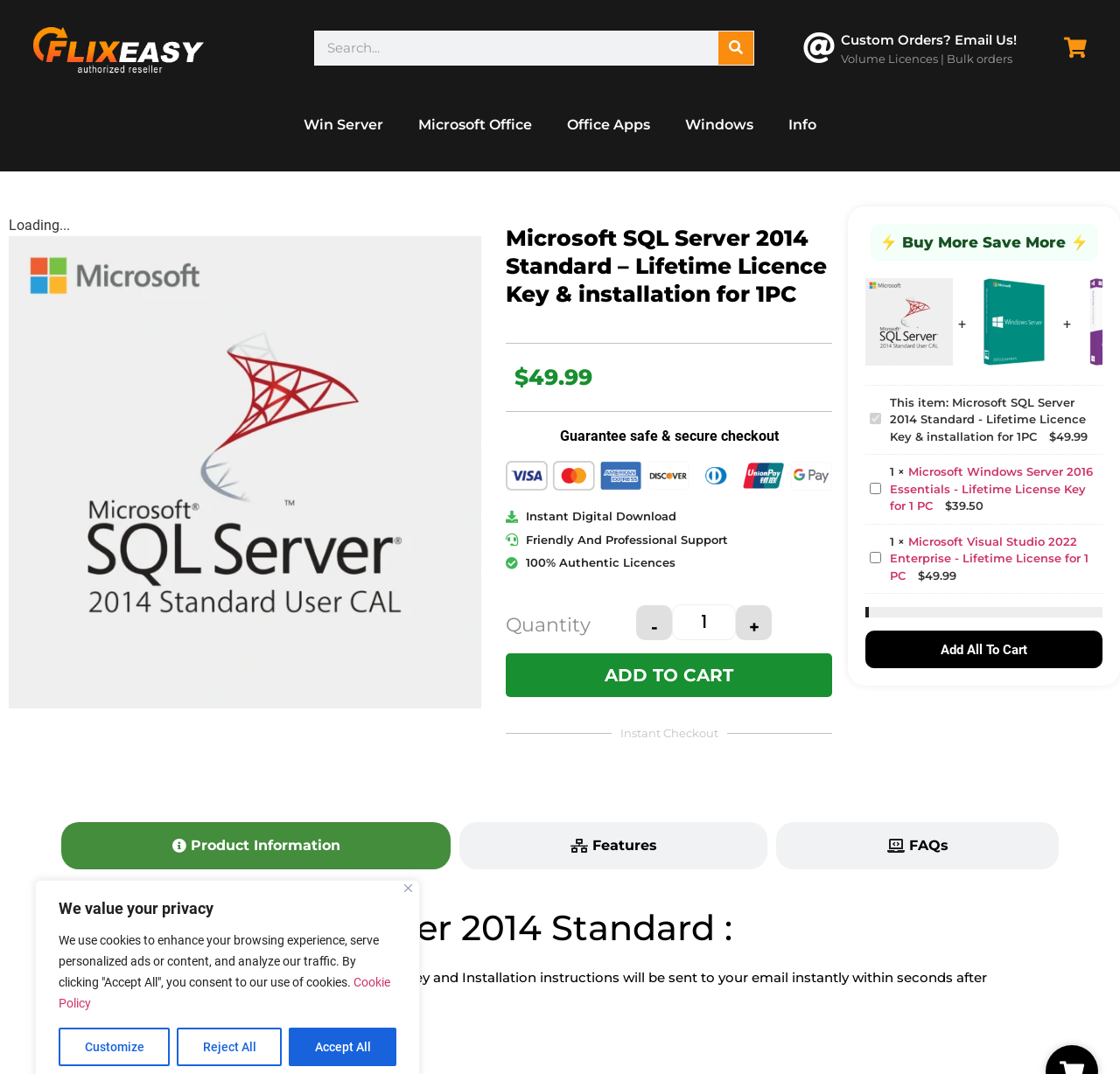Given the element description, predict the bounding box coordinates in the format (top-left x, top-left y, bottom-right x, bottom-right y), using floating point numbers between 0 and 1: Custom Orders? Email Us!

[0.751, 0.029, 0.908, 0.045]